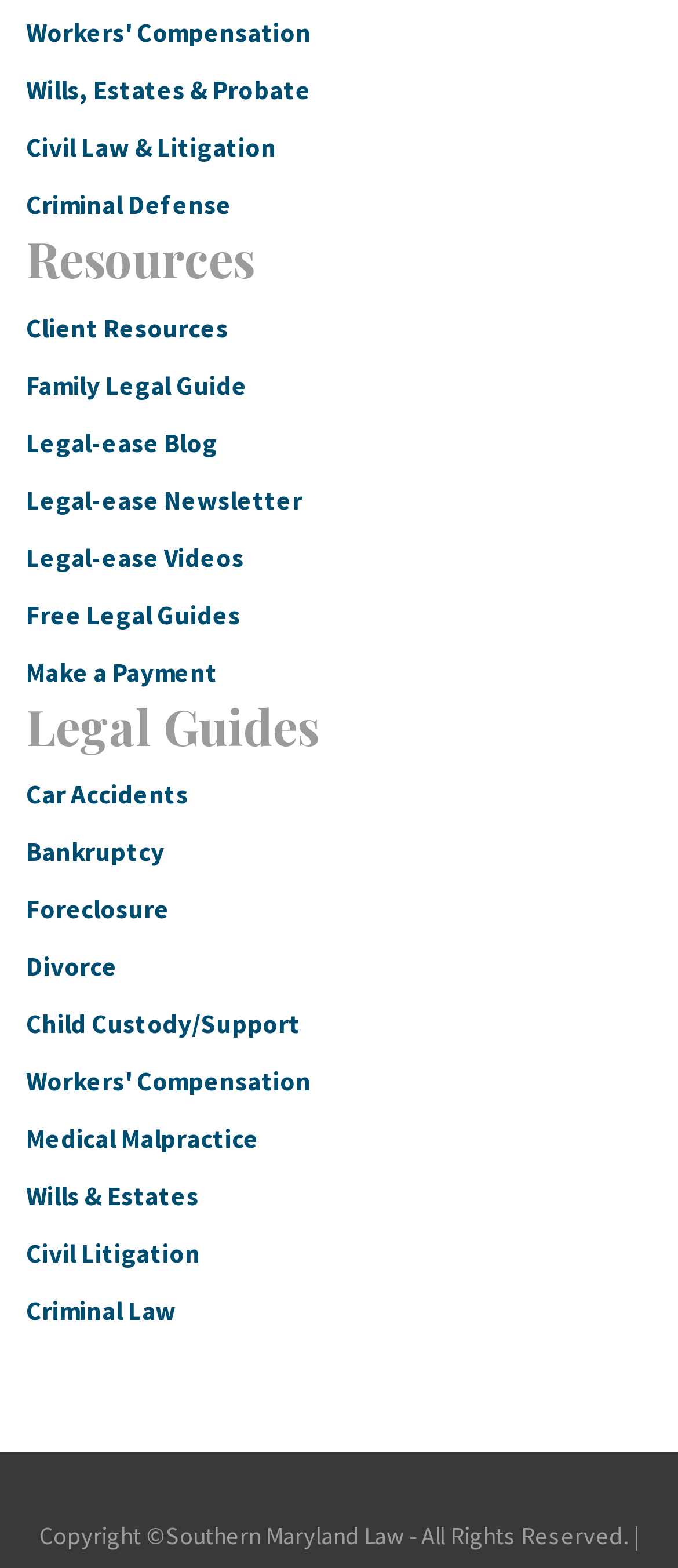Determine the bounding box coordinates of the region that needs to be clicked to achieve the task: "Make a Payment".

[0.038, 0.41, 0.962, 0.446]